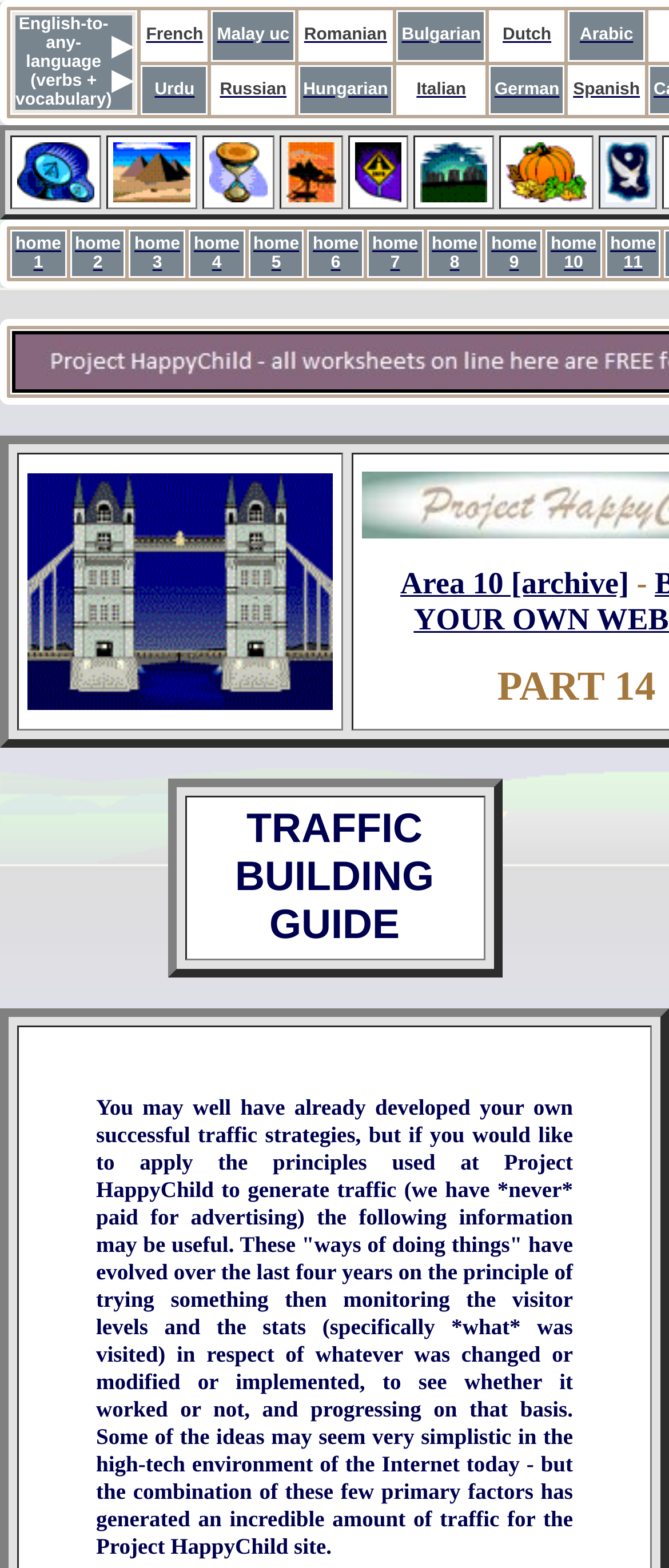Provide your answer in one word or a succinct phrase for the question: 
How many language options are available?

15